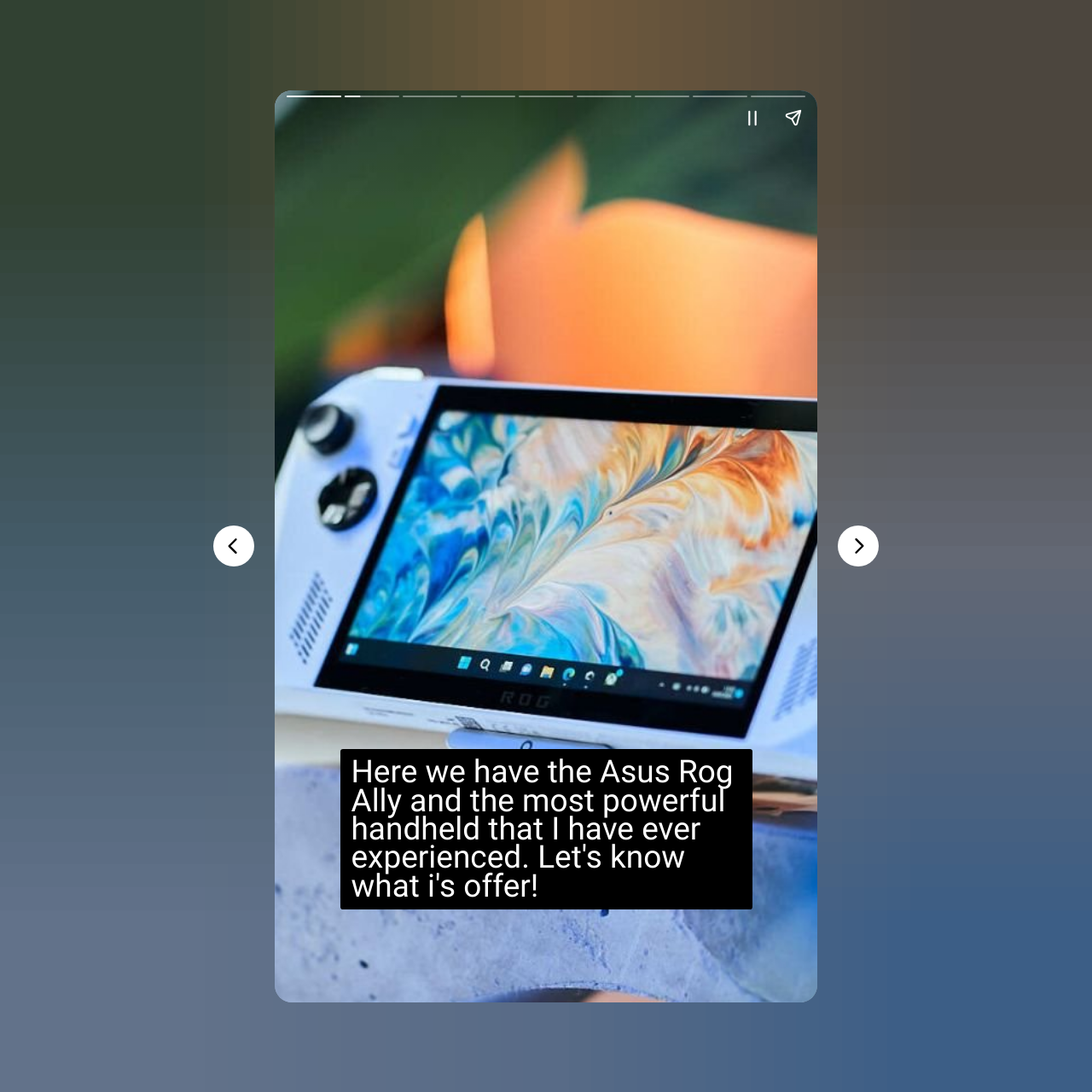Predict the bounding box coordinates for the UI element described as: "aria-label="Share story"". The coordinates should be four float numbers between 0 and 1, presented as [left, top, right, bottom].

[0.708, 0.089, 0.745, 0.126]